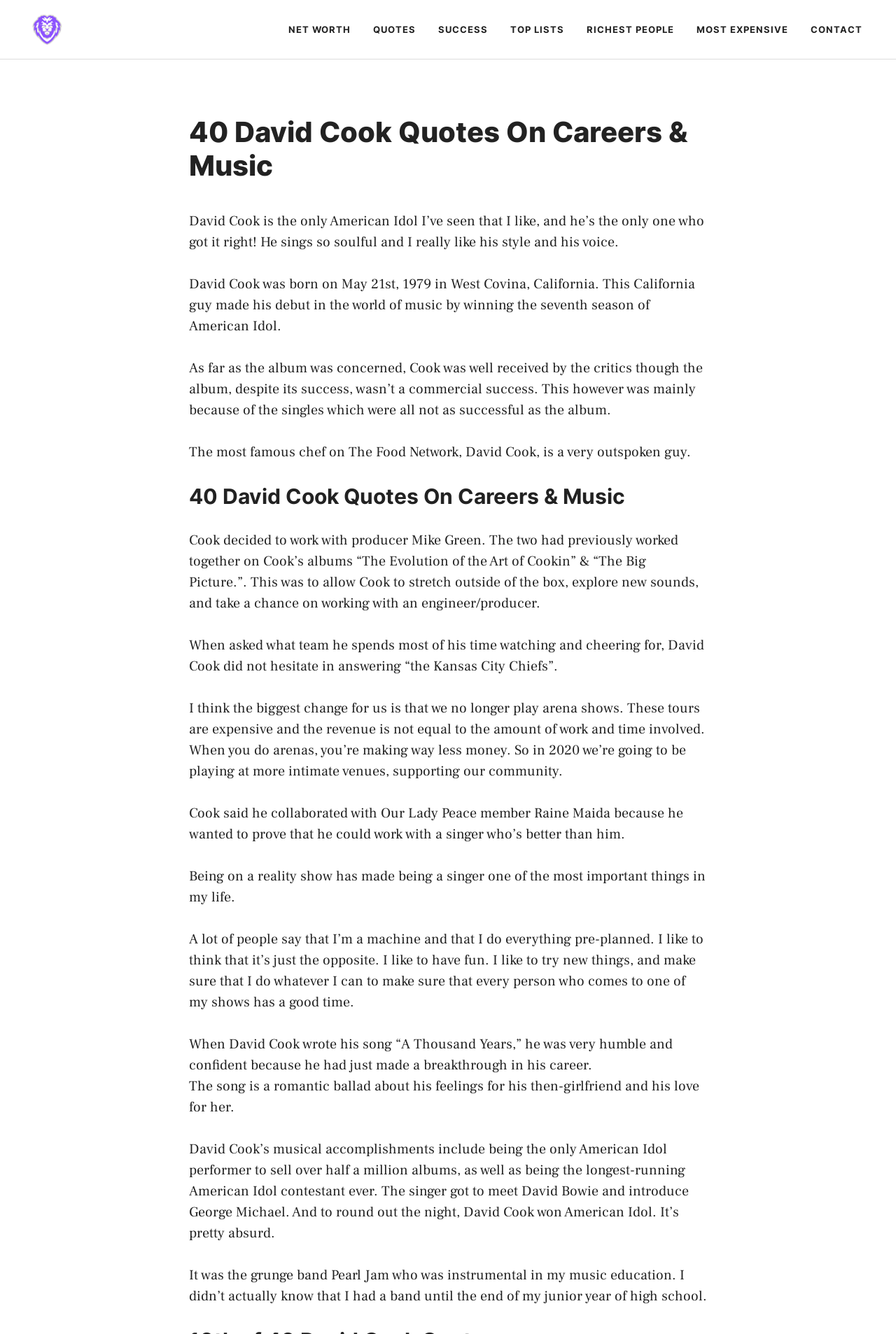What is the name of the football team David Cook supports?
Refer to the image and respond with a one-word or short-phrase answer.

Kansas City Chiefs